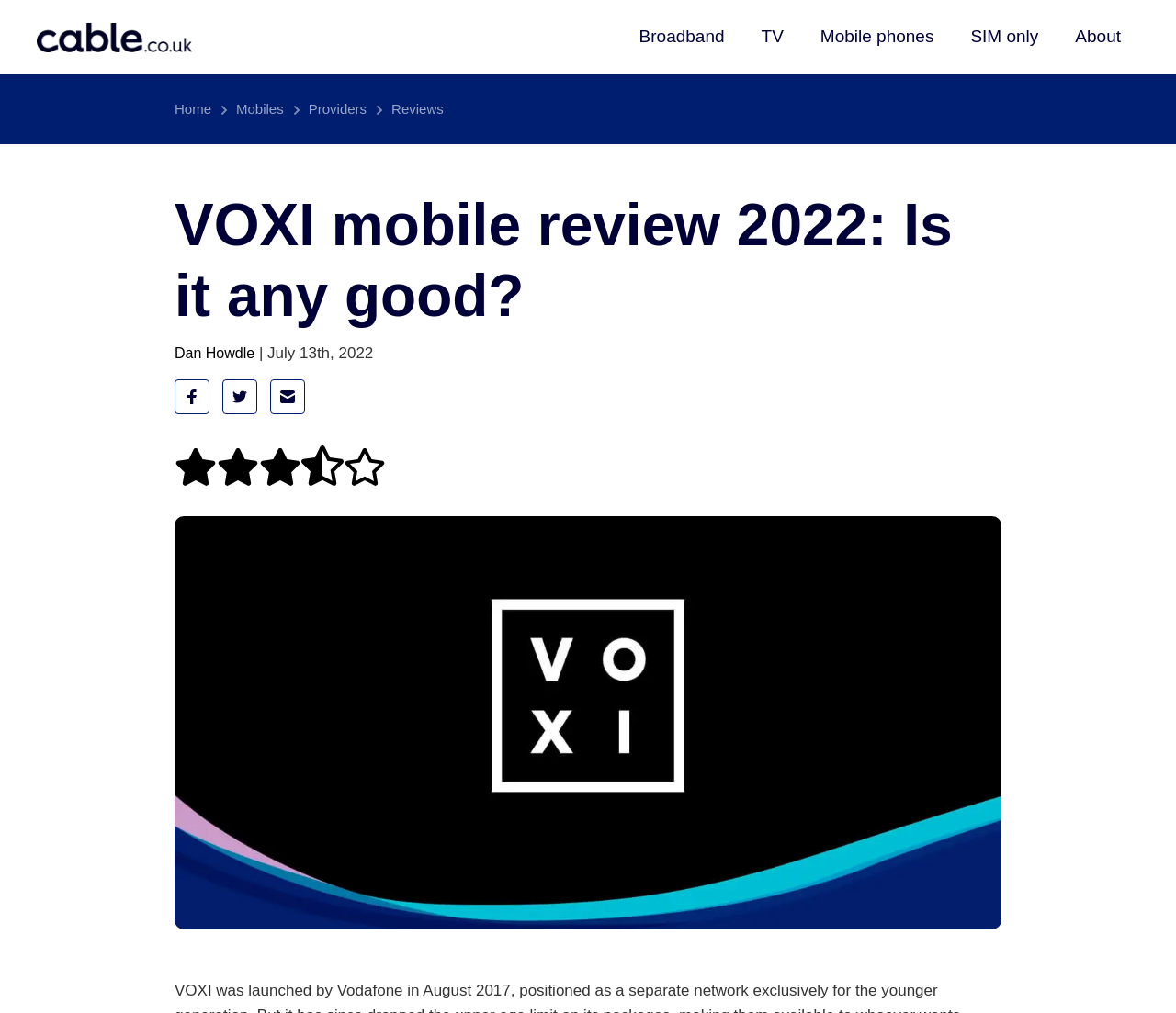Answer the question in a single word or phrase:
What type of services does the website offer reviews for?

Broadband, TV, Mobile phones, SIM only